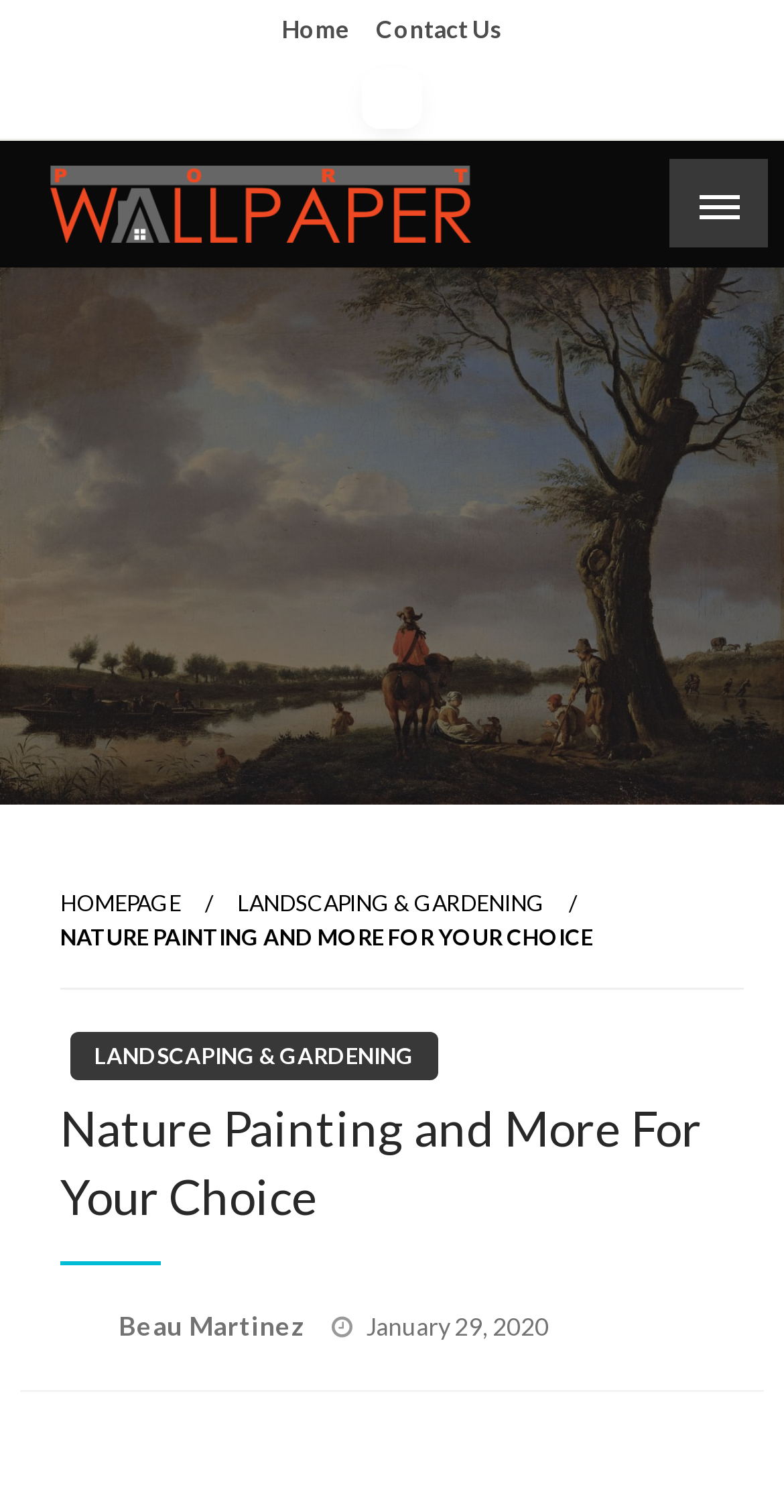Using the provided element description: "Beau Martinez", identify the bounding box coordinates. The coordinates should be four floats between 0 and 1 in the order [left, top, right, bottom].

[0.151, 0.866, 0.397, 0.887]